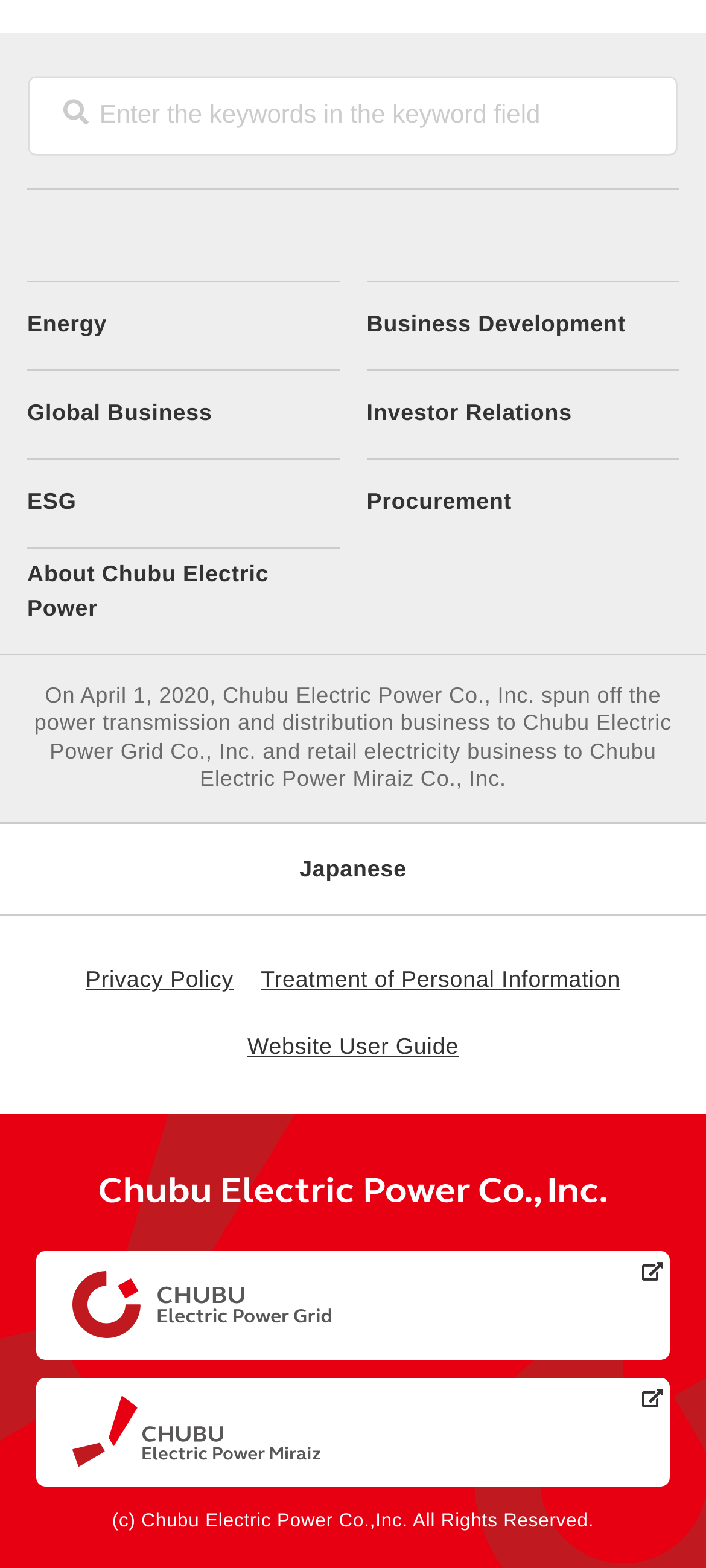Kindly determine the bounding box coordinates for the area that needs to be clicked to execute this instruction: "click the Energy link".

[0.038, 0.18, 0.481, 0.235]